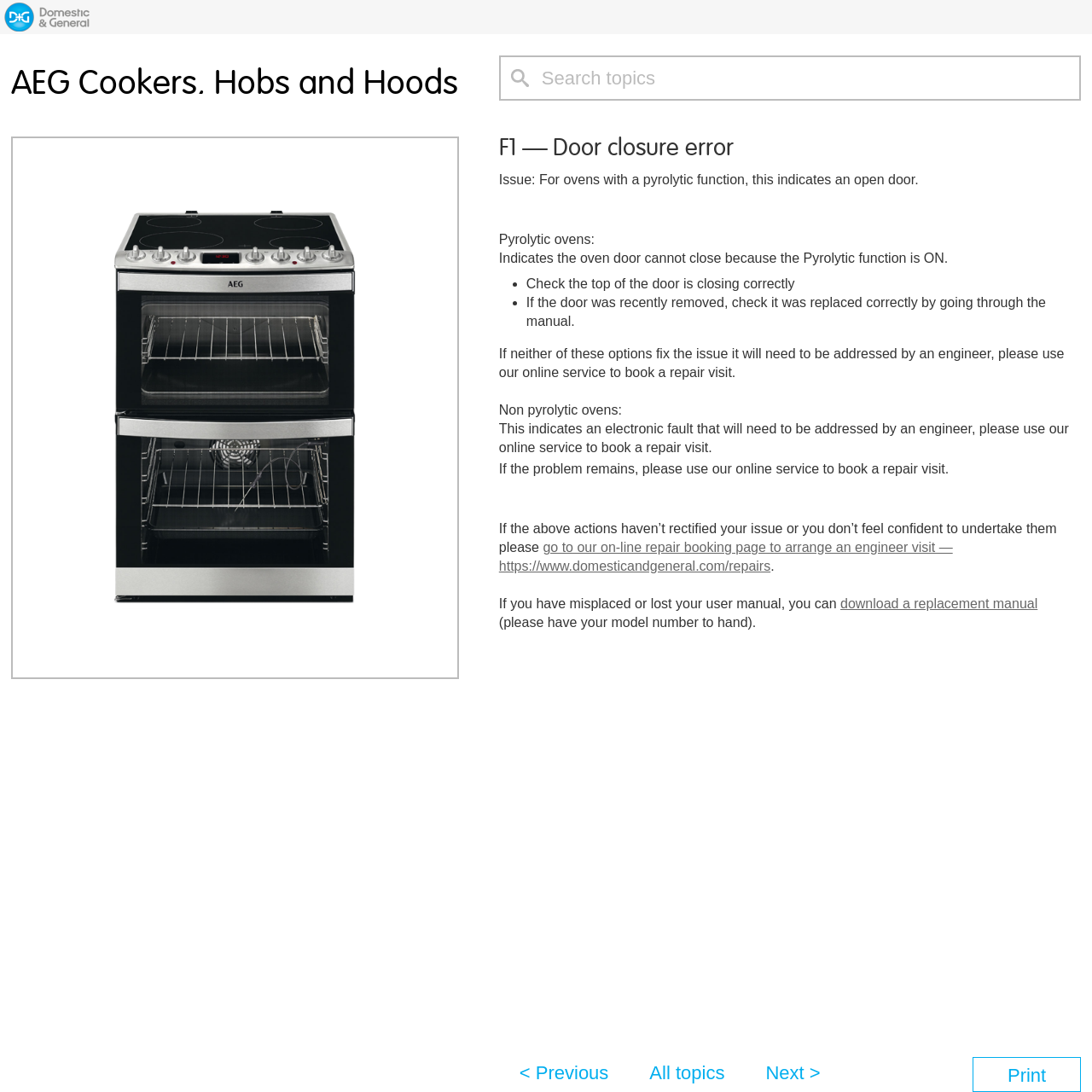Provide a thorough description of the webpage's content and layout.

The webpage is about troubleshooting an F1 door closure error for AEG Cookers, Hobs, and Hoods. At the top left, there is a "Home" link. Below it, there is a heading "AEG Cookers, Hobs and Hoods" followed by a search box with a "Search" button and a label "Search topics". 

To the right of the search box, there is a heading "F1 — Door closure error" which is the main topic of the page. Below this heading, there is a description of the issue, stating that it indicates an open door for ovens with a pyrolytic function. 

The page then provides troubleshooting steps, divided into two sections: pyrolytic ovens and non-pyrolytic ovens. For pyrolytic ovens, it suggests checking the top of the door is closing correctly and if the door was recently removed, checking it was replaced correctly by going through the manual. If these steps do not fix the issue, it will need to be addressed by an engineer. 

For non-pyrolytic ovens, it indicates an electronic fault that will need to be addressed by an engineer. The page provides a link to book a repair visit online. Additionally, there are links to download a replacement manual if the user has misplaced or lost their user manual.

At the bottom of the page, there are navigation links: "Previous", "All topics", "Next", and "Print".